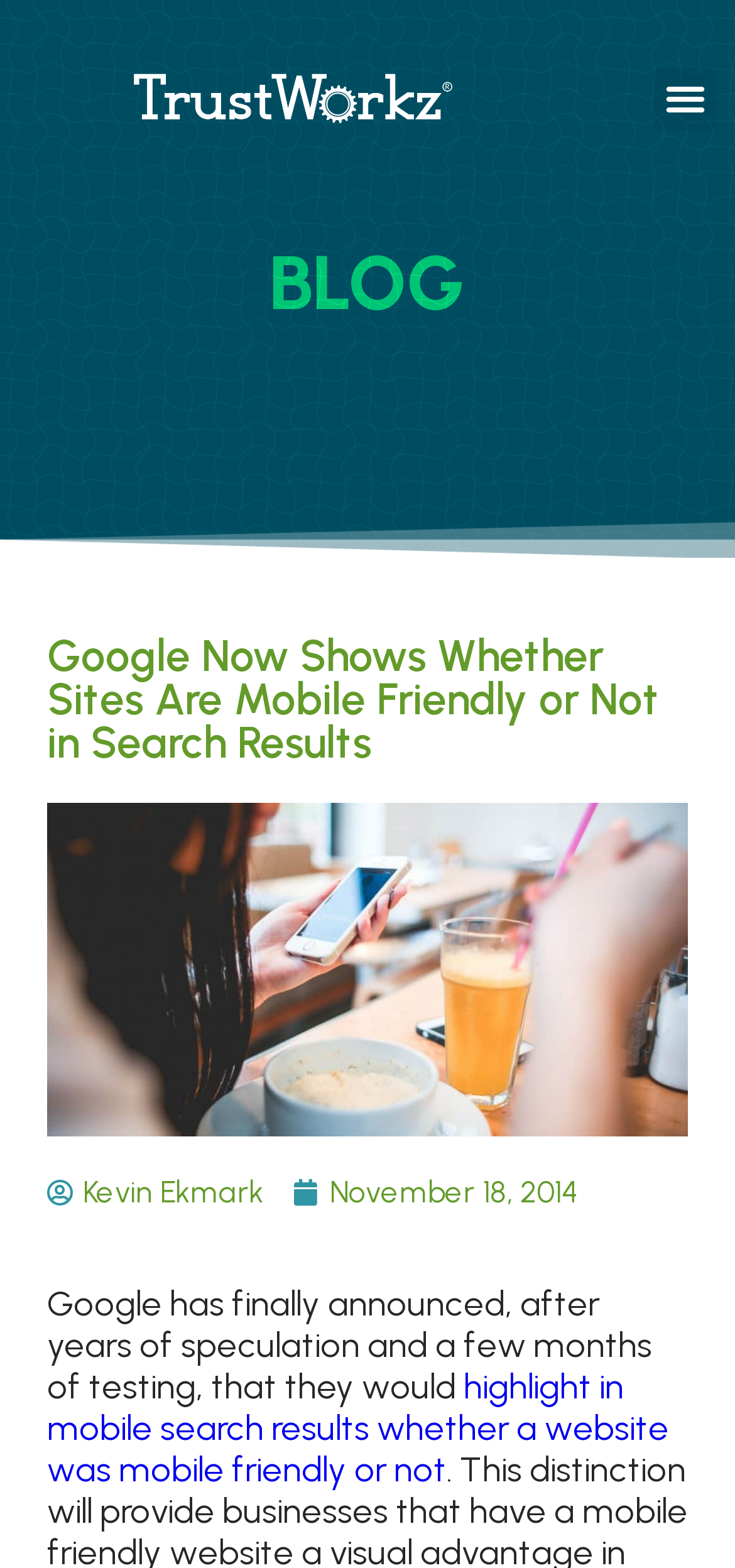What is the category of the article?
Refer to the image and answer the question using a single word or phrase.

BLOG